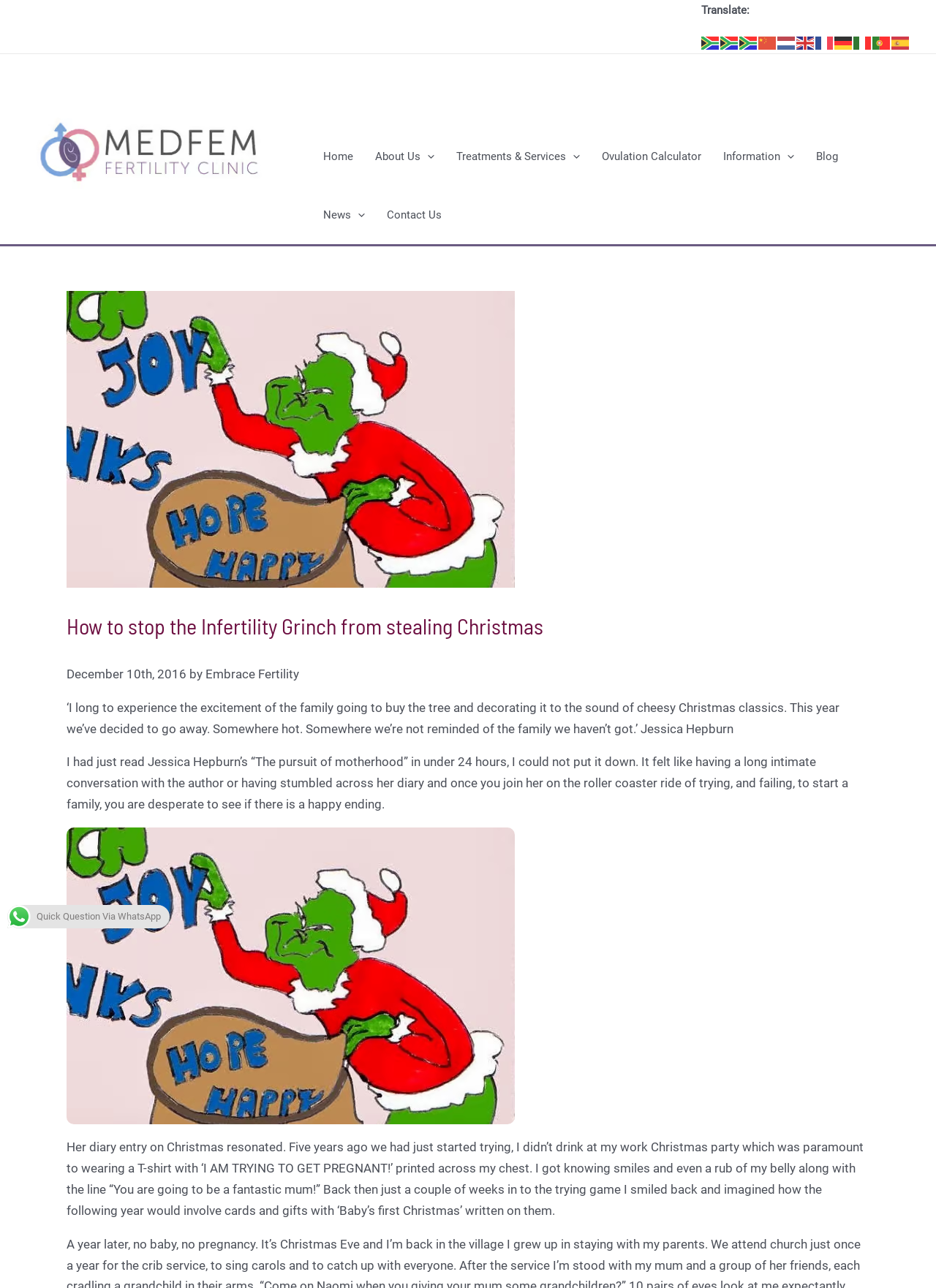Please identify the bounding box coordinates of the element I should click to complete this instruction: 'Read the blog'. The coordinates should be given as four float numbers between 0 and 1, like this: [left, top, right, bottom].

[0.86, 0.099, 0.907, 0.144]